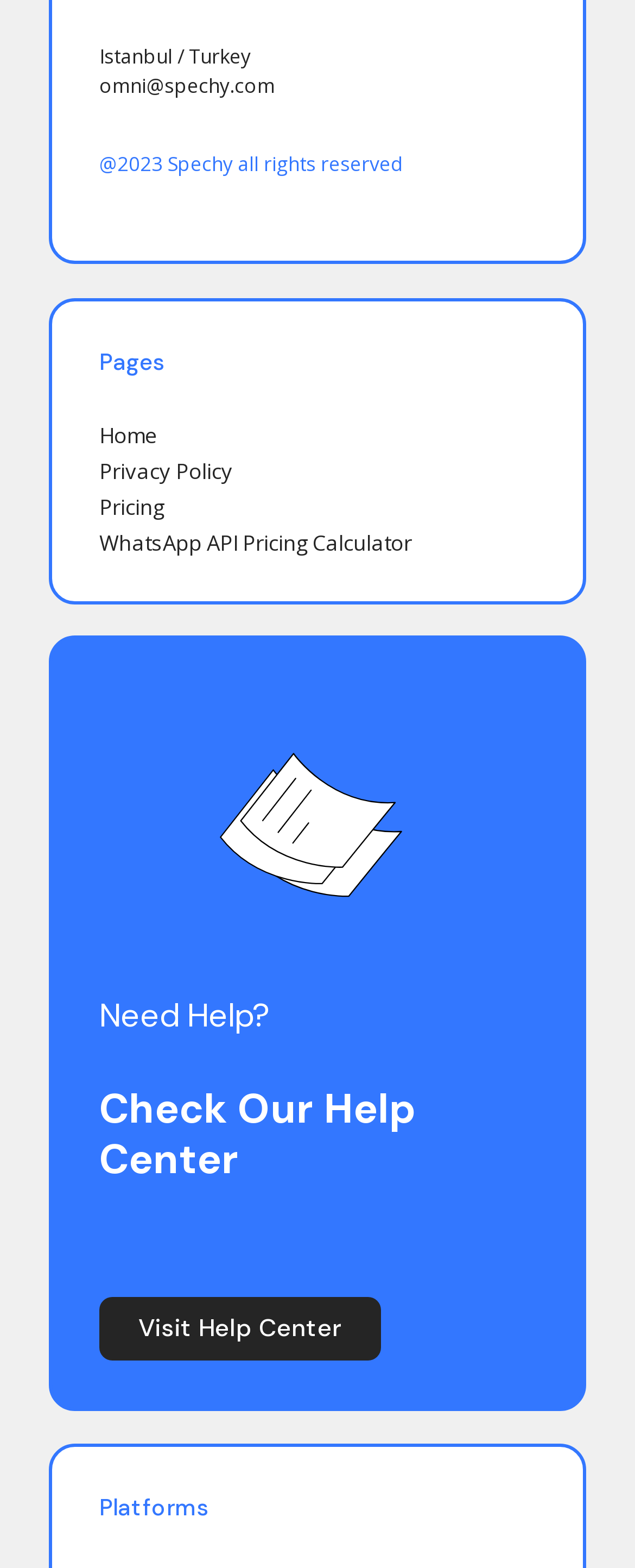Locate the bounding box of the user interface element based on this description: "Visit Help Center".

[0.156, 0.828, 0.6, 0.868]